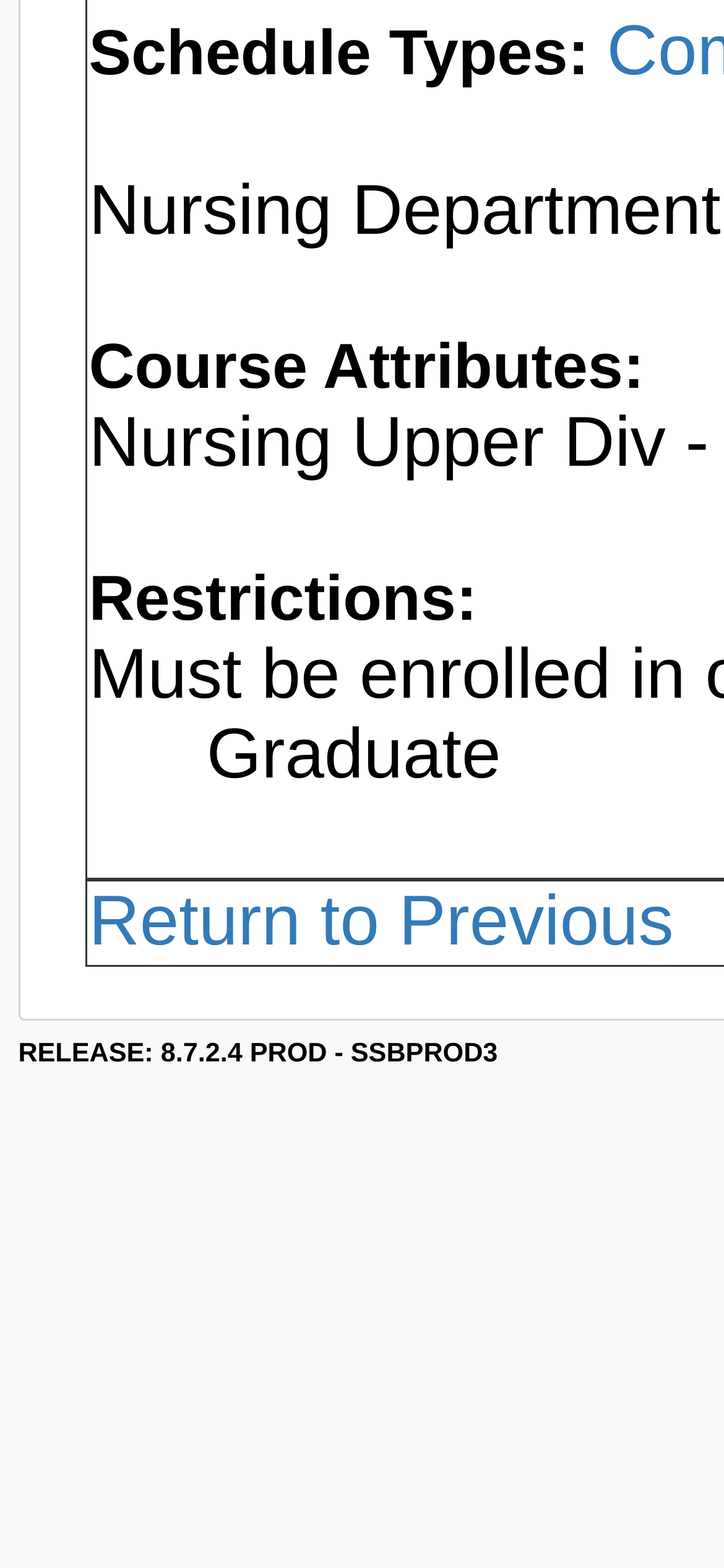Refer to the image and provide an in-depth answer to the question: 
What is the attribute mentioned below Course Attributes?

The webpage has a static text element 'Course Attributes:' but it does not specify what the attribute is. It seems to be a header or a label for a section.